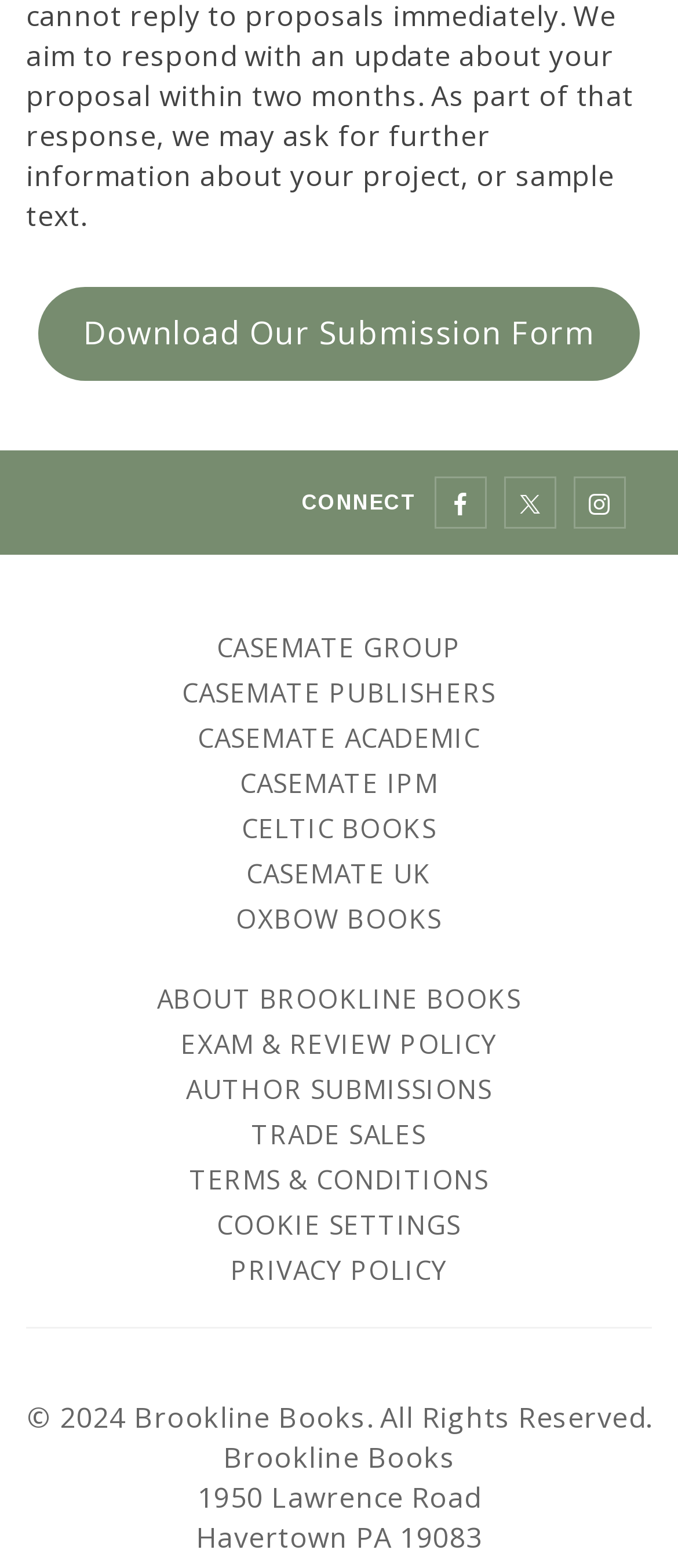Specify the bounding box coordinates of the element's region that should be clicked to achieve the following instruction: "Share on Twitter". The bounding box coordinates consist of four float numbers between 0 and 1, in the format [left, top, right, bottom].

None